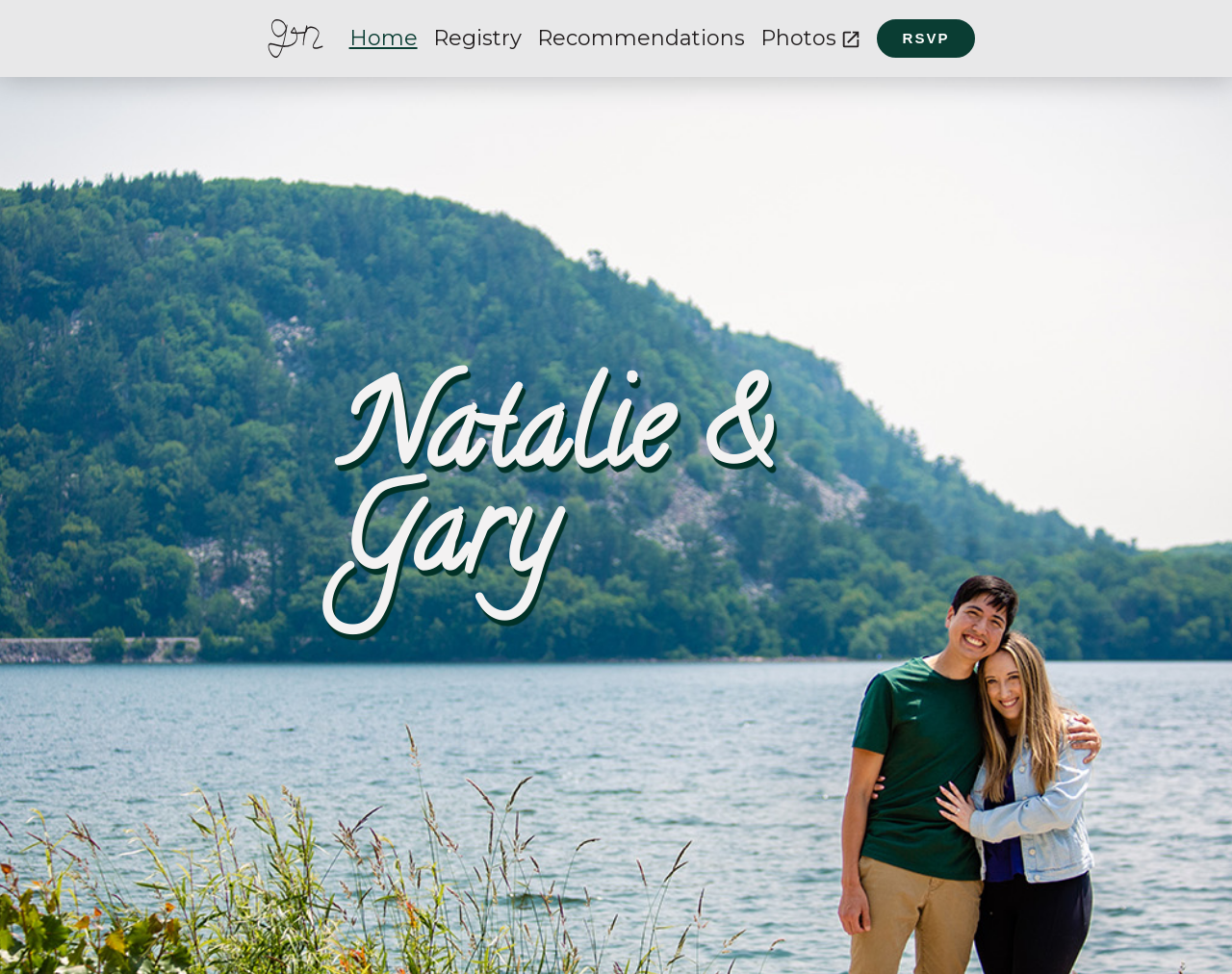Determine the main text heading of the webpage and provide its content.

Natalie &
Gary